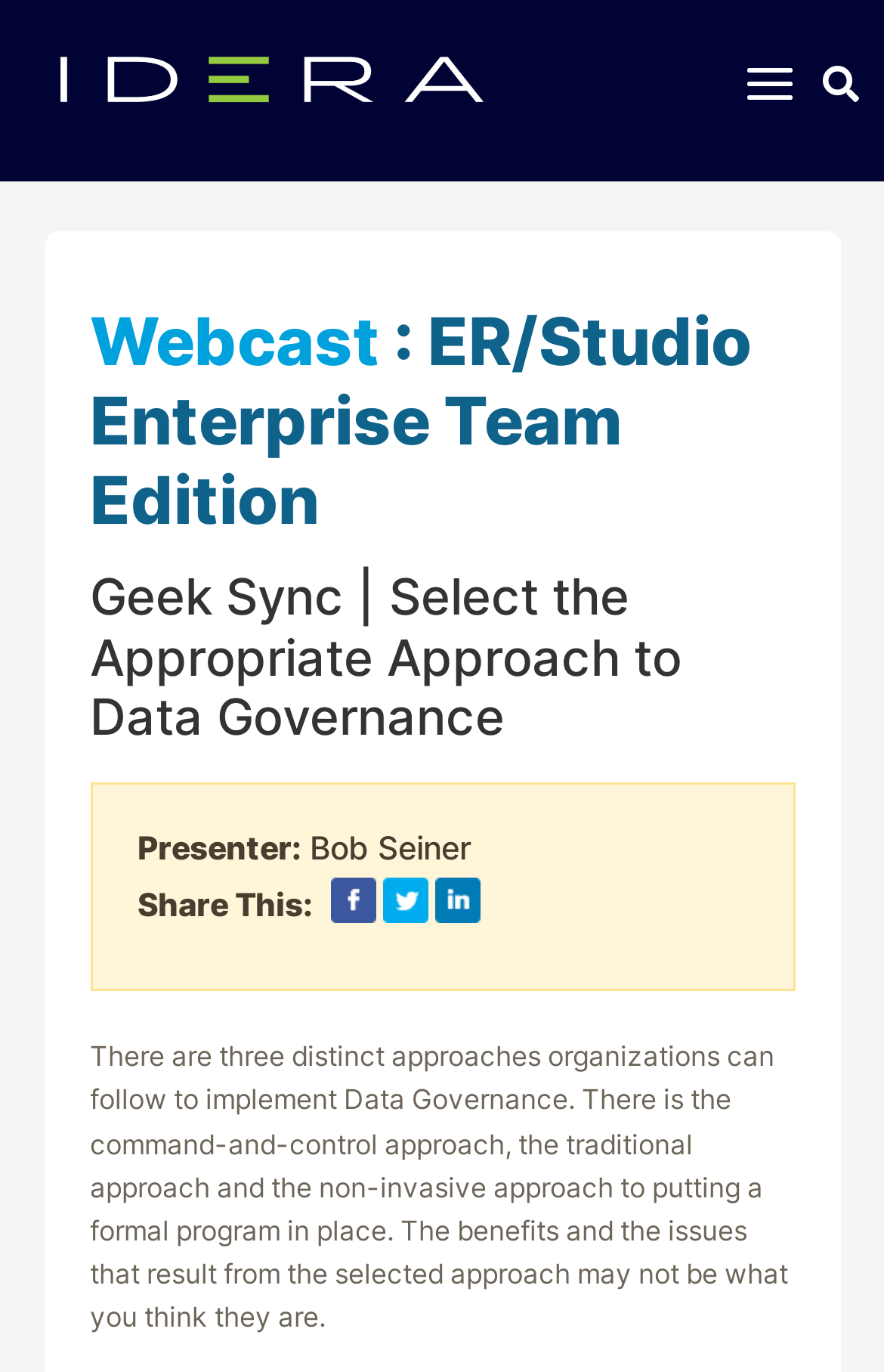Identify the bounding box of the HTML element described as: "← Return to List".

[0.05, 0.058, 0.35, 0.111]